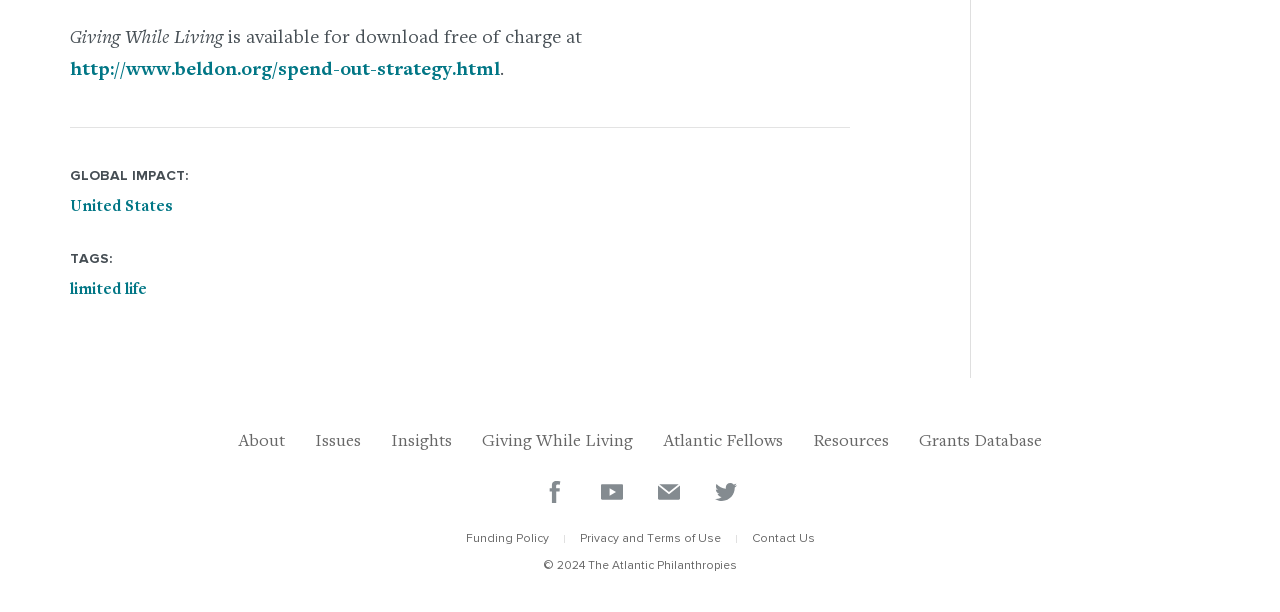Determine the bounding box coordinates of the region that needs to be clicked to achieve the task: "go to About".

[0.186, 0.708, 0.223, 0.737]